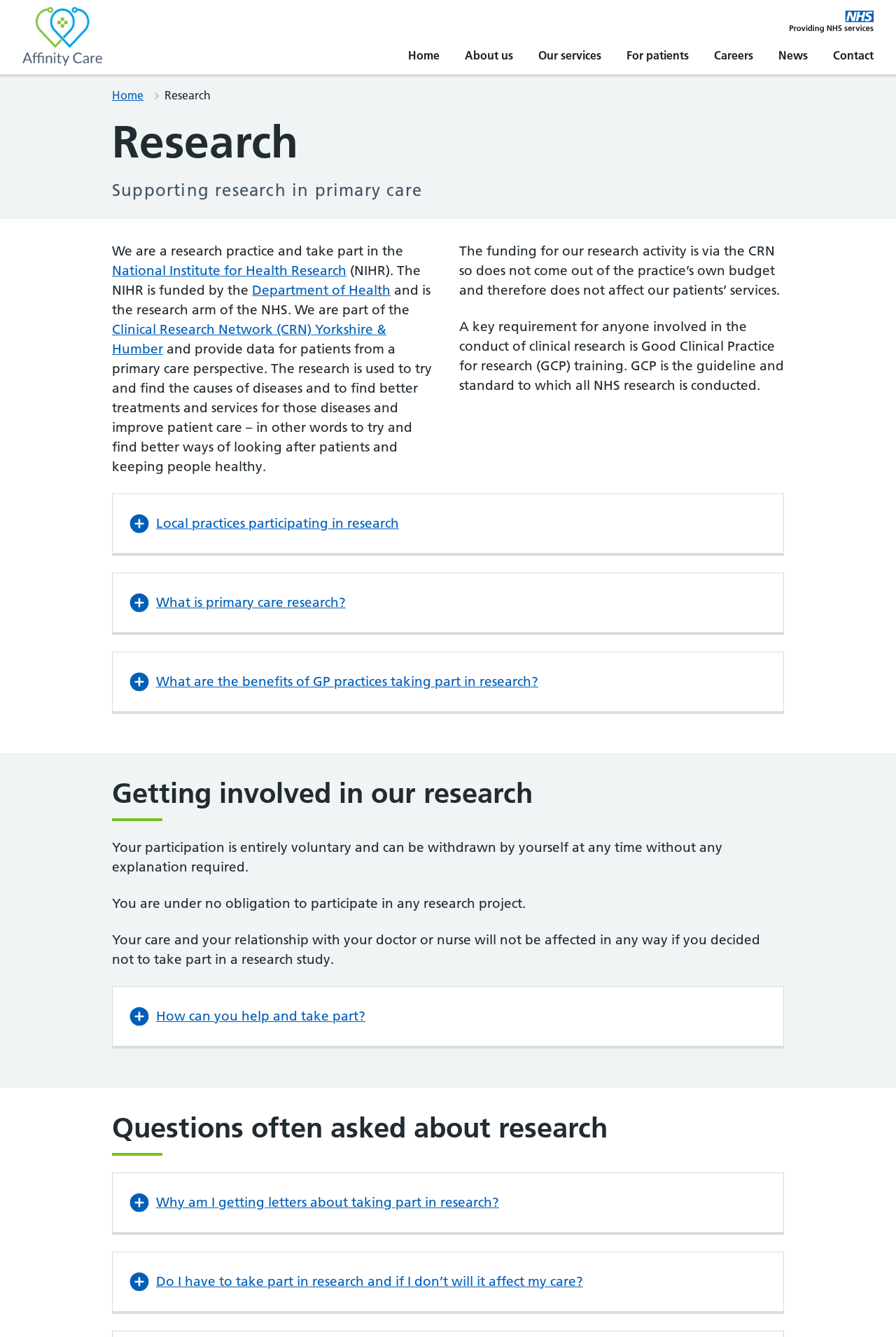Find the bounding box coordinates of the element you need to click on to perform this action: 'Click the Affinity Care logo'. The coordinates should be represented by four float values between 0 and 1, in the format [left, top, right, bottom].

[0.025, 0.005, 0.114, 0.052]